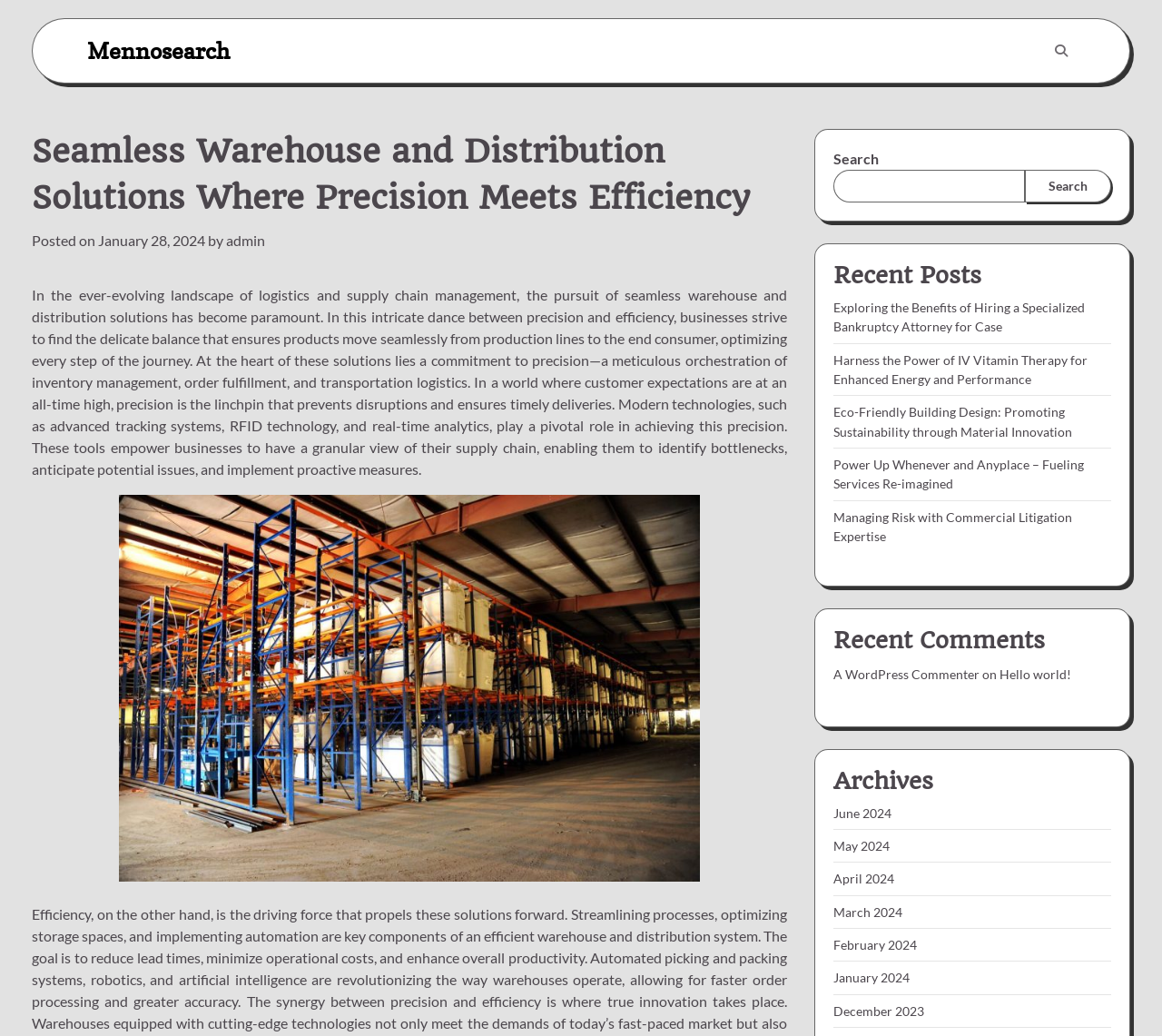Please provide the bounding box coordinates for the element that needs to be clicked to perform the following instruction: "Search for something". The coordinates should be given as four float numbers between 0 and 1, i.e., [left, top, right, bottom].

[0.717, 0.164, 0.882, 0.196]